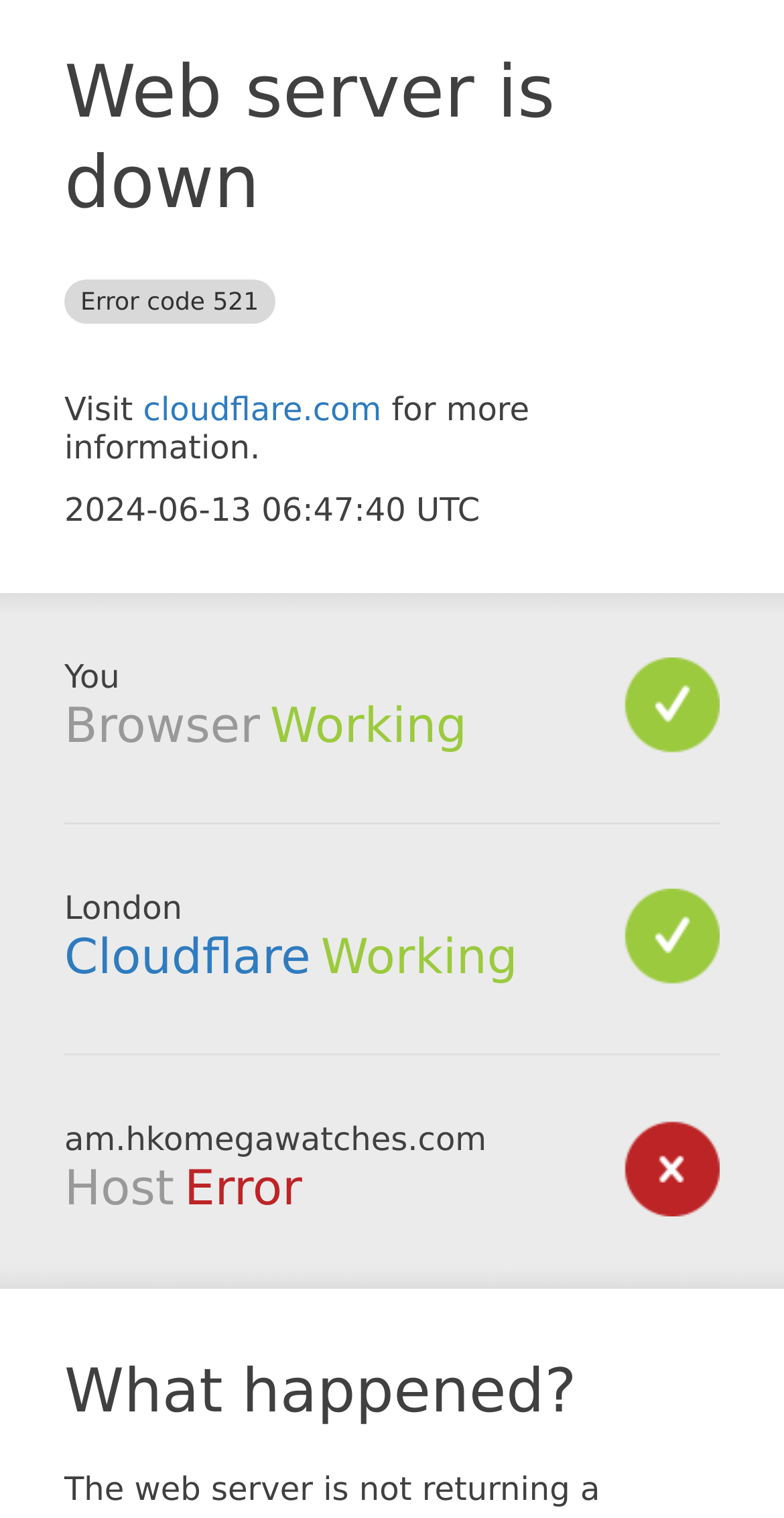What is the host of the webpage?
Based on the screenshot, provide a one-word or short-phrase response.

am.hkomegawatches.com